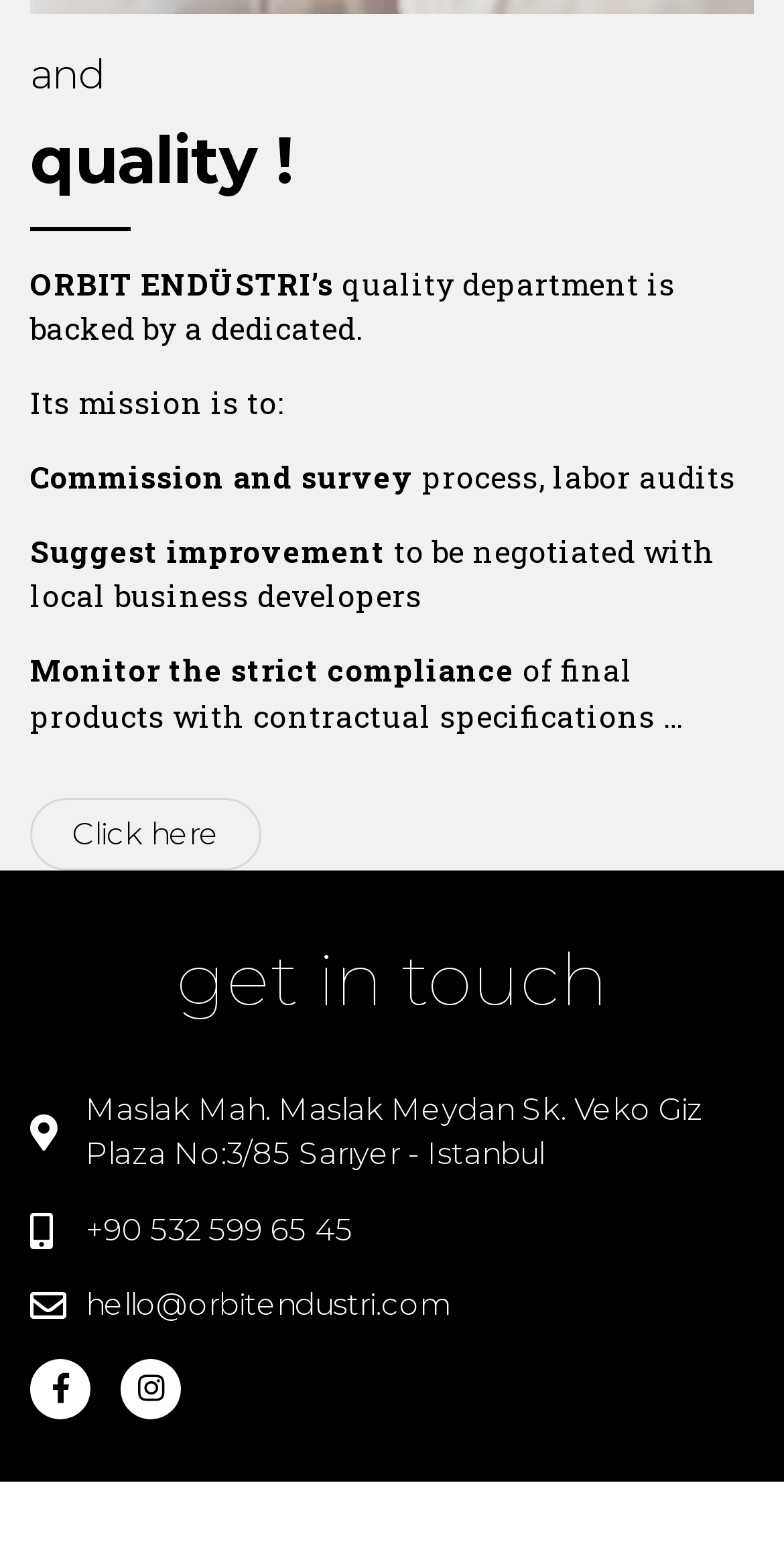Determine the bounding box coordinates for the UI element matching this description: "Facebook-f".

[0.038, 0.879, 0.115, 0.918]